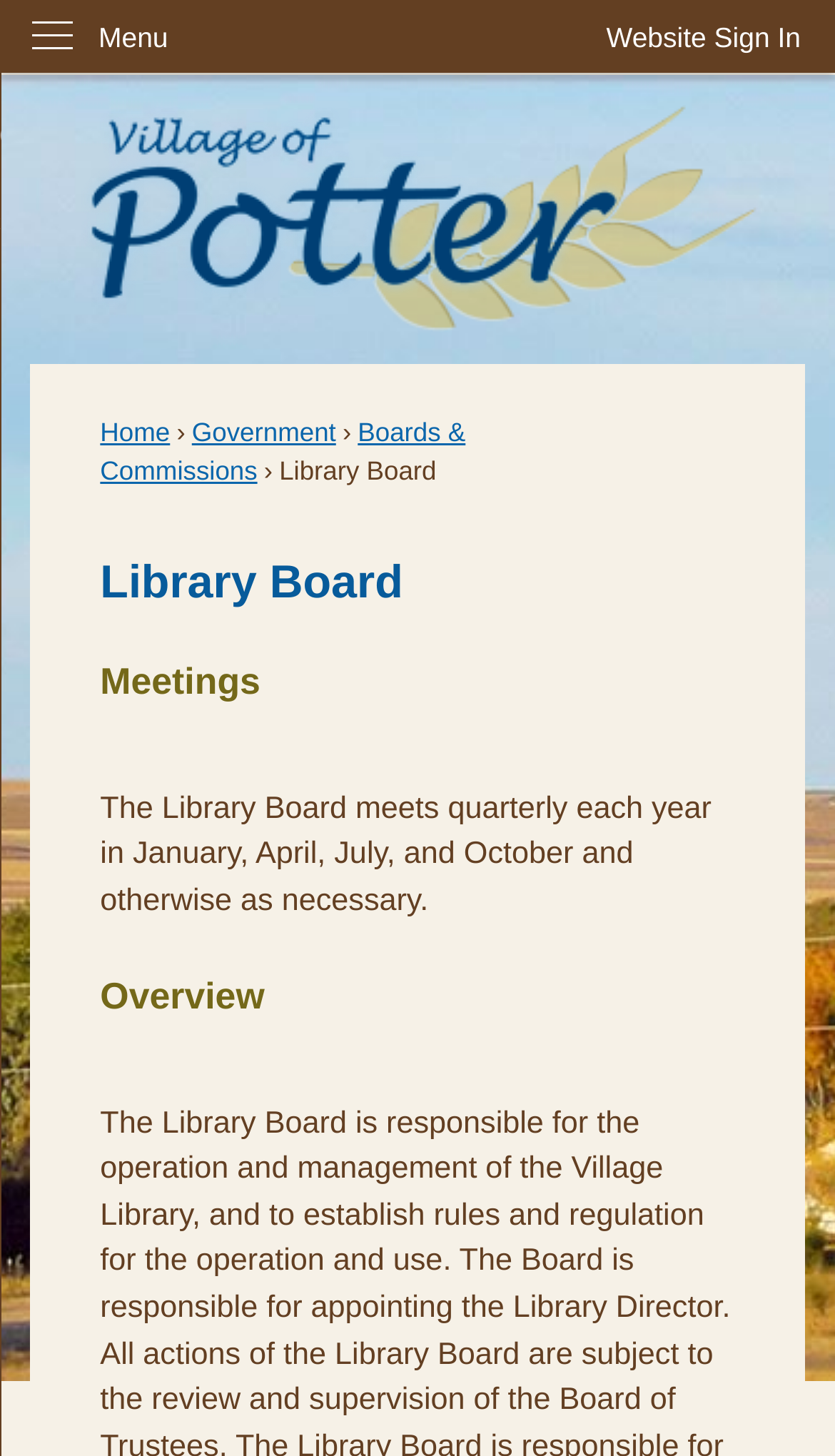Illustrate the webpage with a detailed description.

The webpage is about the Library Board of the Village of Potter, NE. At the top left corner, there is a "Skip to Main Content" link. Next to it, on the top right corner, is a "Website Sign In" button. Below these elements, there is a vertical menu with a "Menu" label. 

The main content area starts with a "Click to Home" heading, which is accompanied by a link and an image with the same label. Below this, there are three links: "Home", "Government", and "Boards & Commissions", arranged horizontally. The "Library Board" text is placed below these links, followed by a "Library Board" heading.

The main content is divided into three sections: "Meetings", "Overview", and an unnamed section. The "Meetings" section has a heading and a paragraph of text describing the meeting schedule of the Library Board. The "Overview" section has a heading, but its content is not provided. The unnamed section, which appears to be the main content, has a brief description of the Library Board's responsibilities, which is similar to the meta description.